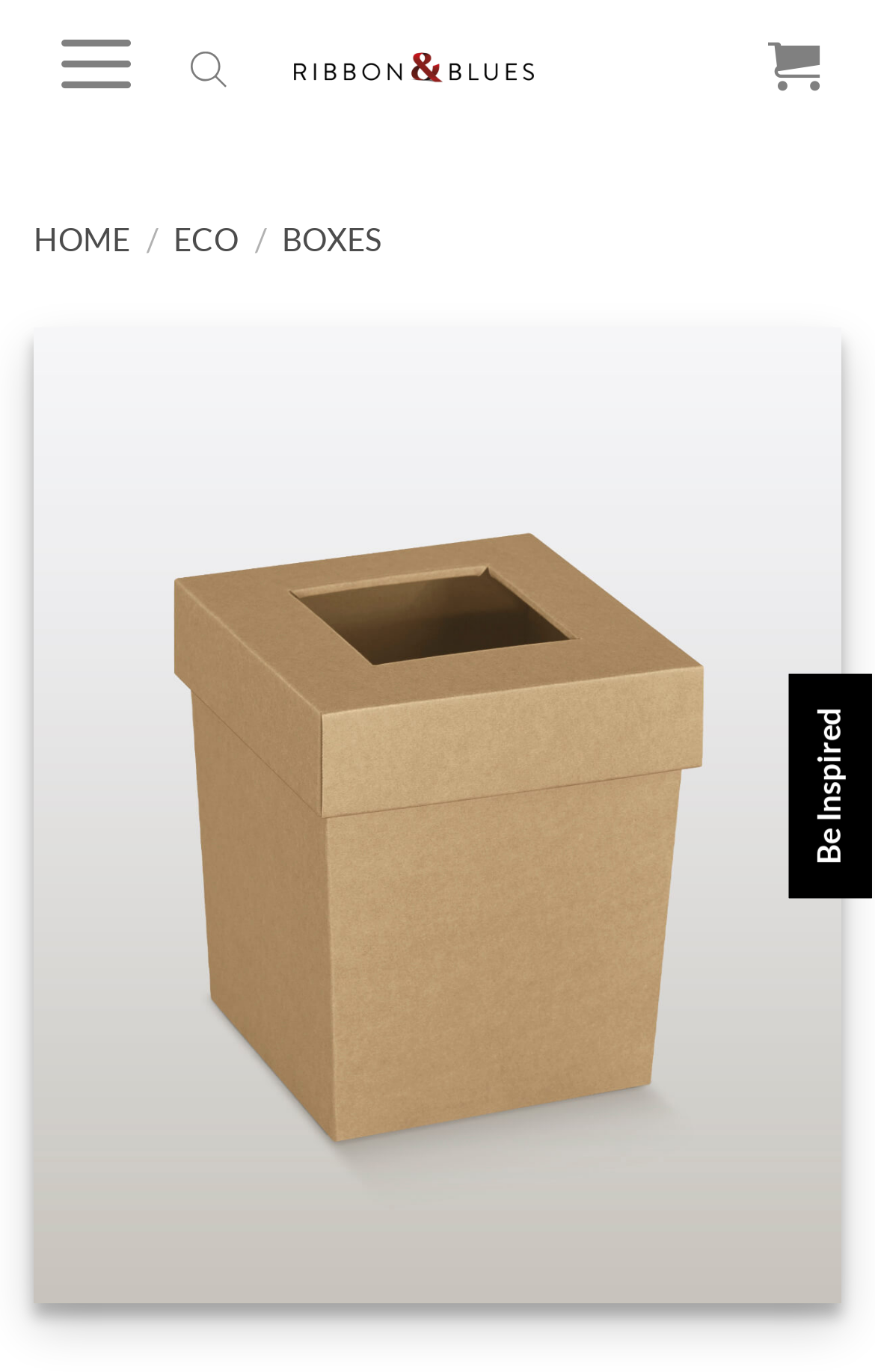Locate the primary heading on the webpage and return its text.

SMALL ECO BIN KRAFT 255x255x300mm 1